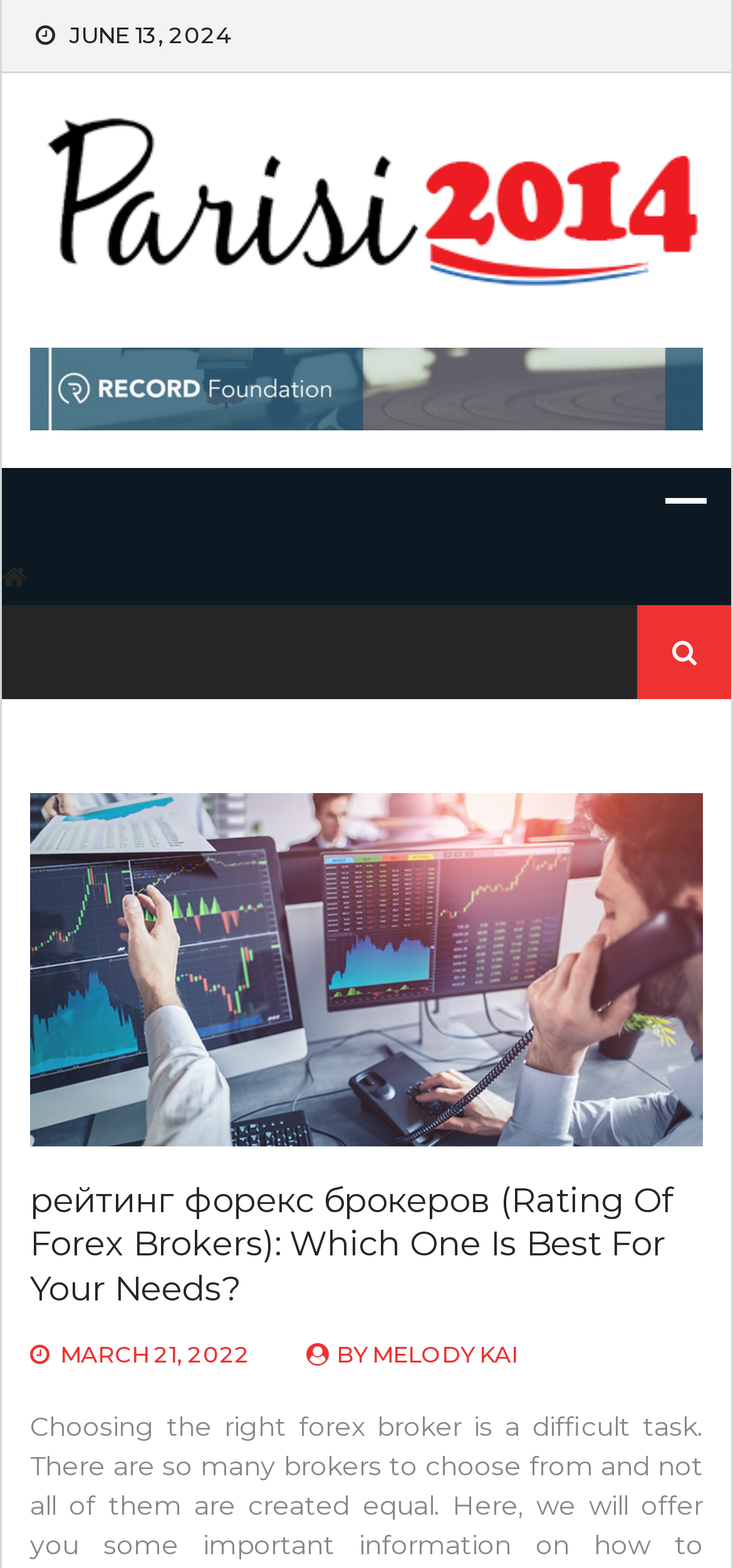Please reply to the following question with a single word or a short phrase:
What is the date of the article?

JUNE 13, 2024